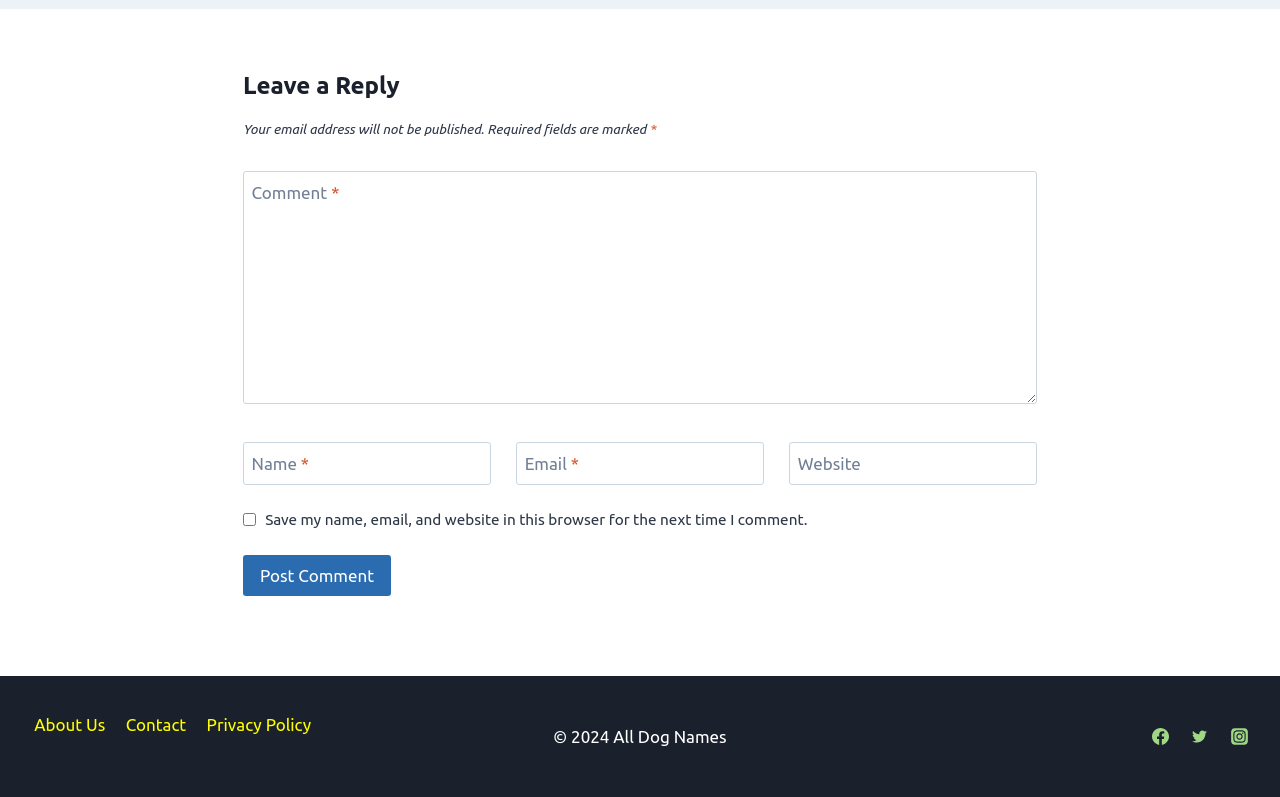Can you show the bounding box coordinates of the region to click on to complete the task described in the instruction: "Follow on Facebook"?

[0.894, 0.903, 0.92, 0.946]